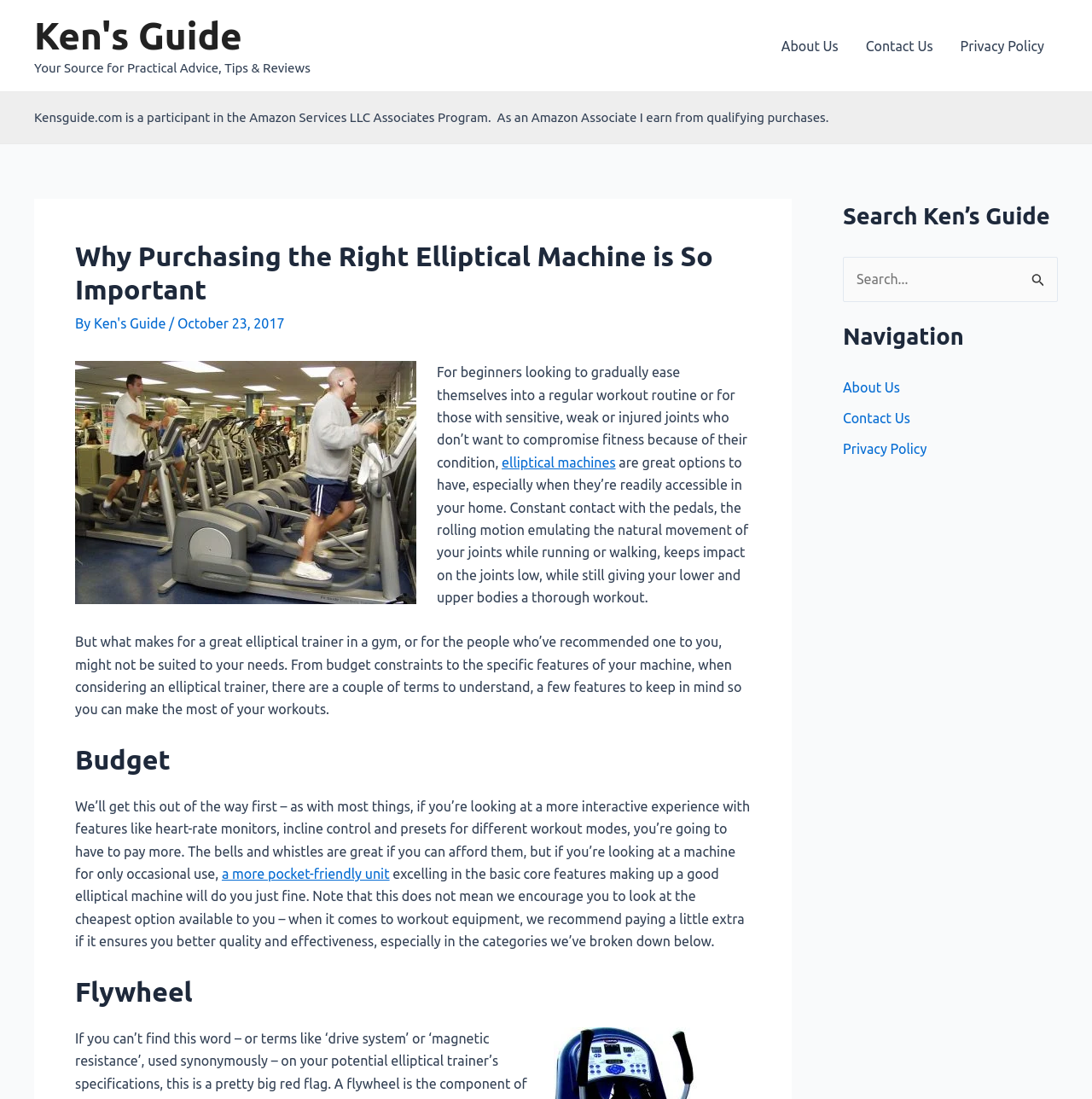Identify the bounding box coordinates for the UI element described as follows: elliptical machines. Use the format (top-left x, top-left y, bottom-right x, bottom-right y) and ensure all values are floating point numbers between 0 and 1.

[0.459, 0.414, 0.564, 0.428]